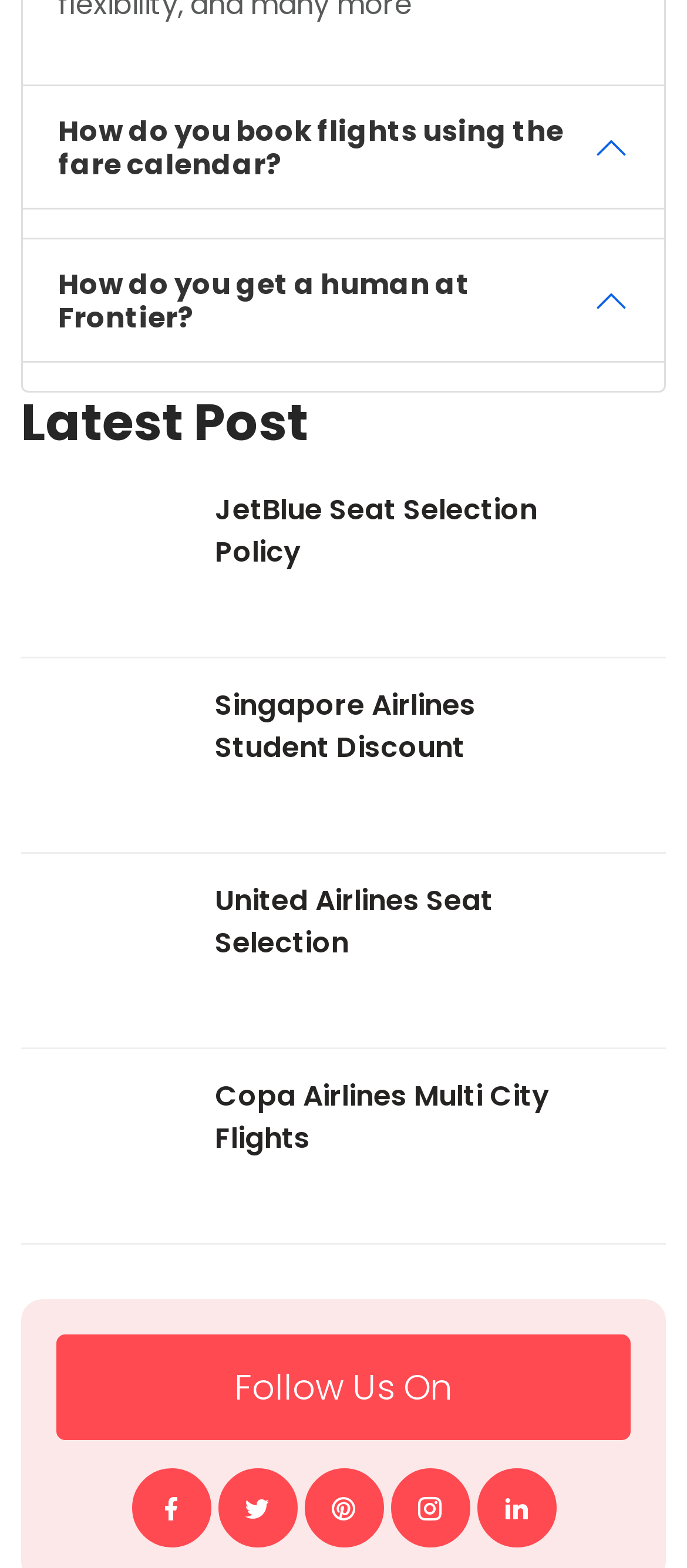Pinpoint the bounding box coordinates for the area that should be clicked to perform the following instruction: "view Spring 2020 – Issue 001".

None